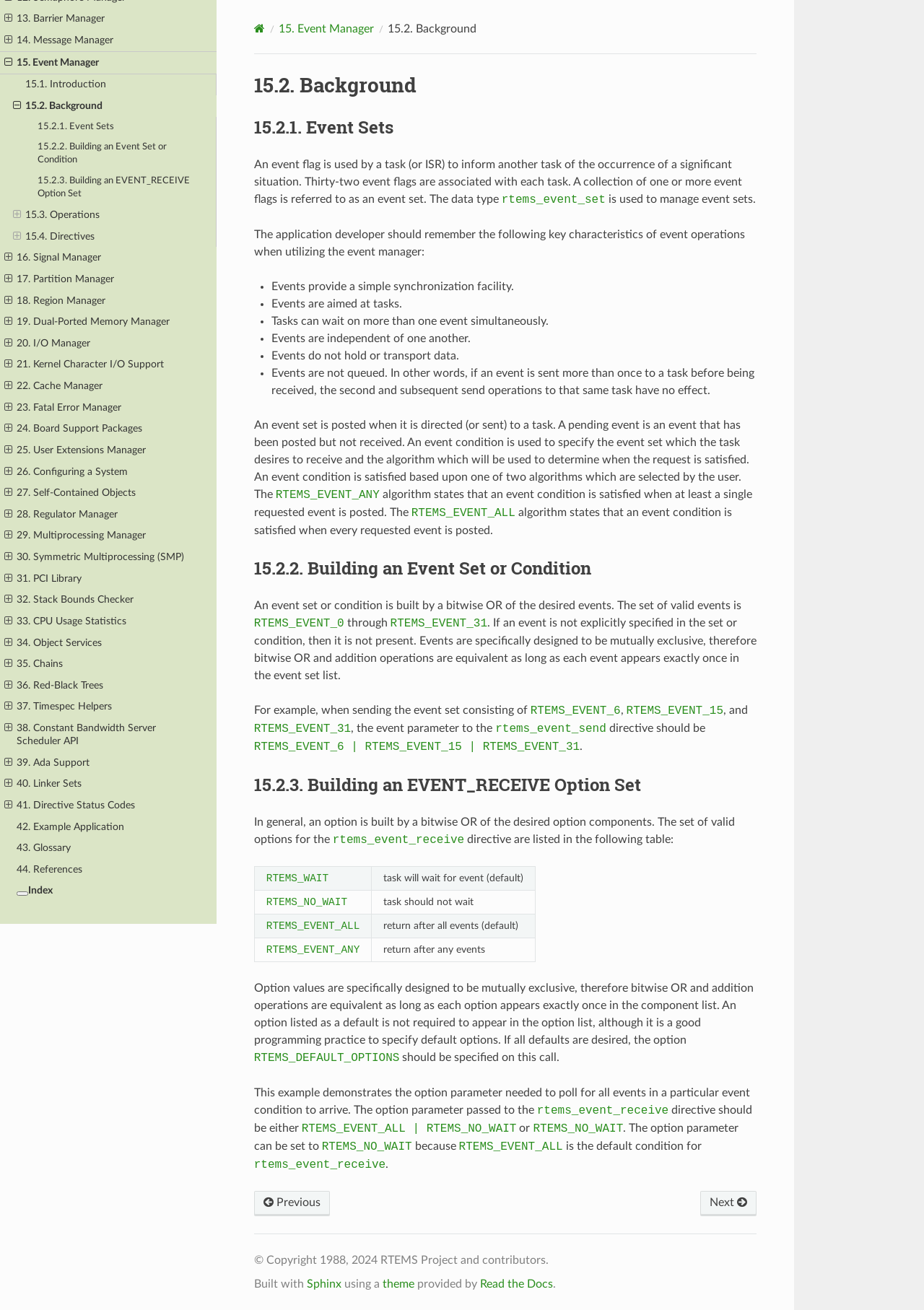What is the current section?
Please ensure your answer to the question is detailed and covers all necessary aspects.

I determined the current section by looking at the navigation menu and finding the highlighted section, which is '15.2. Background'.